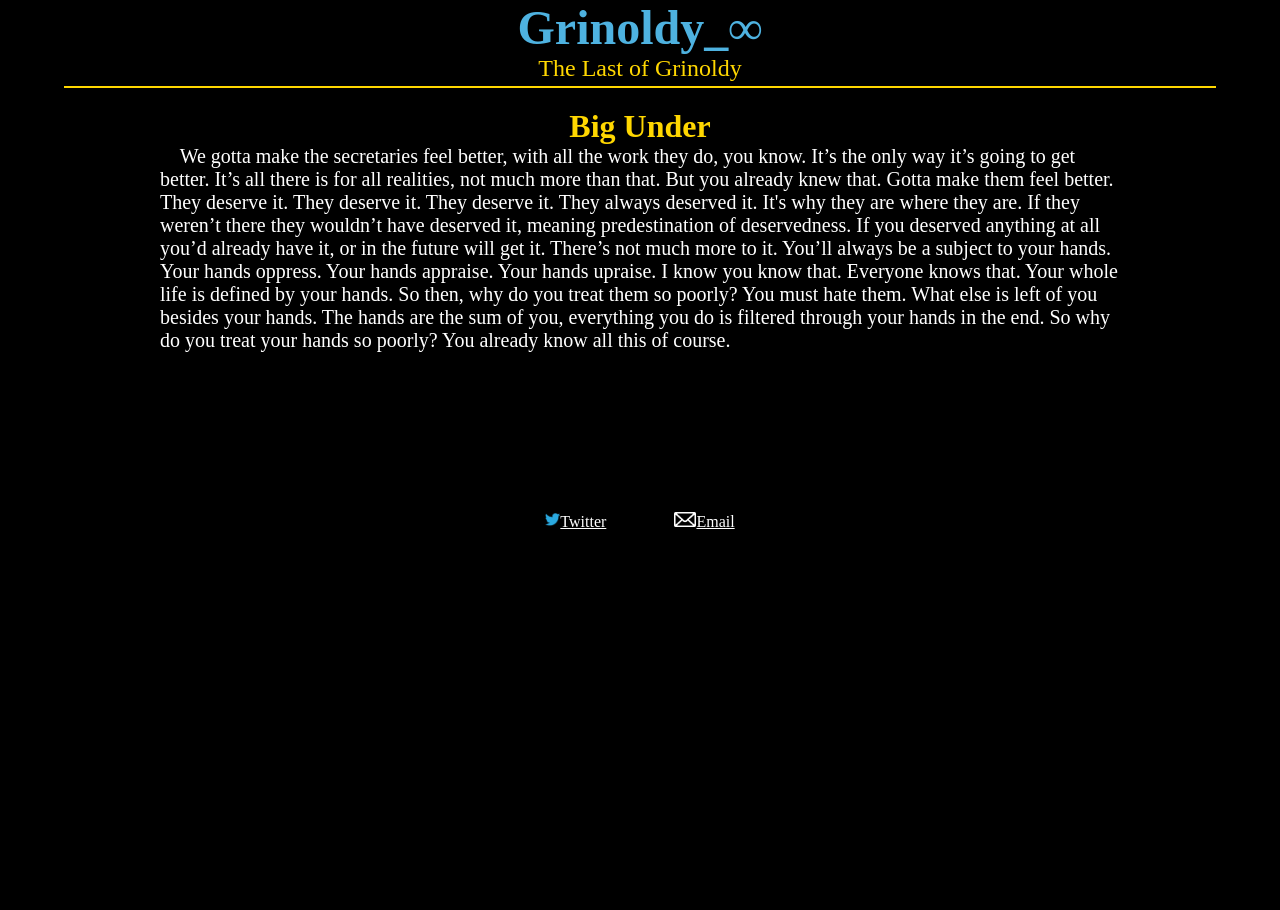Using the details from the image, please elaborate on the following question: What is the name of the website?

The name of the website can be determined by looking at the link element with the text 'Grinoldy_∞' which is likely to be the website's logo or title.